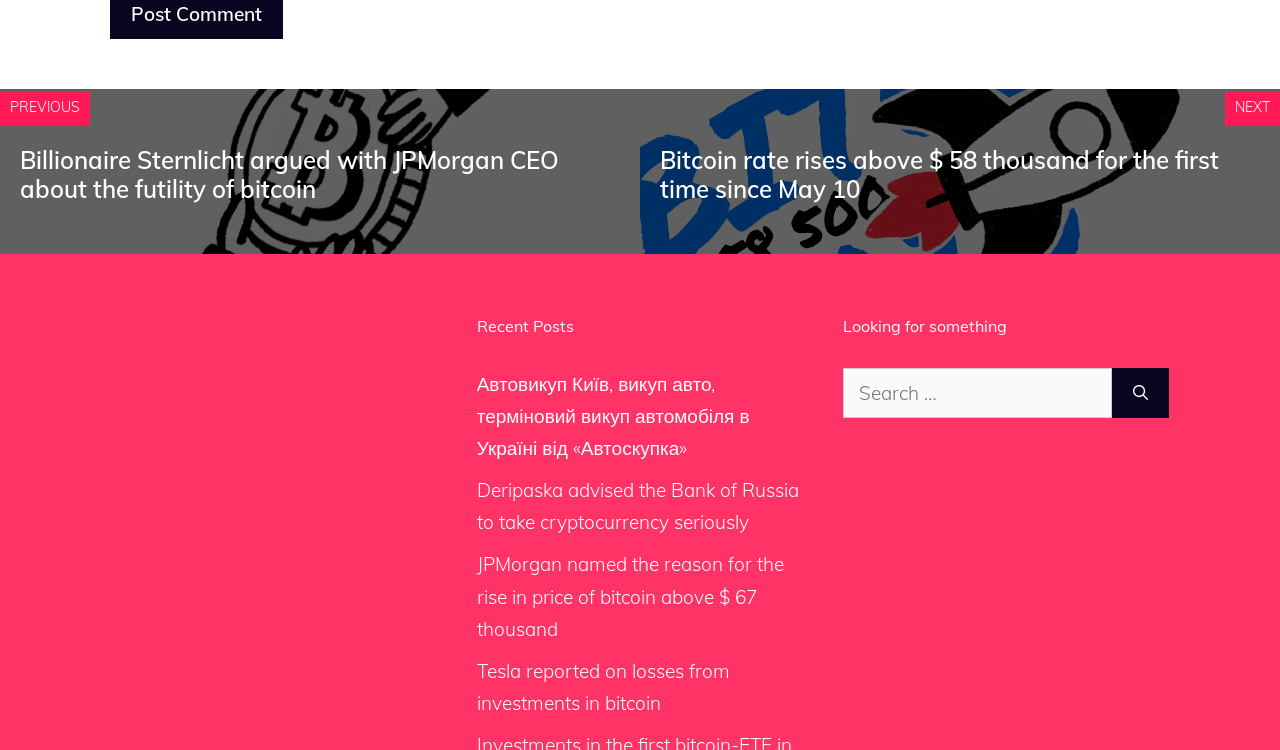Please specify the bounding box coordinates of the clickable region necessary for completing the following instruction: "Click on the 'NEXT' button". The coordinates must consist of four float numbers between 0 and 1, i.e., [left, top, right, bottom].

[0.965, 0.131, 0.992, 0.155]